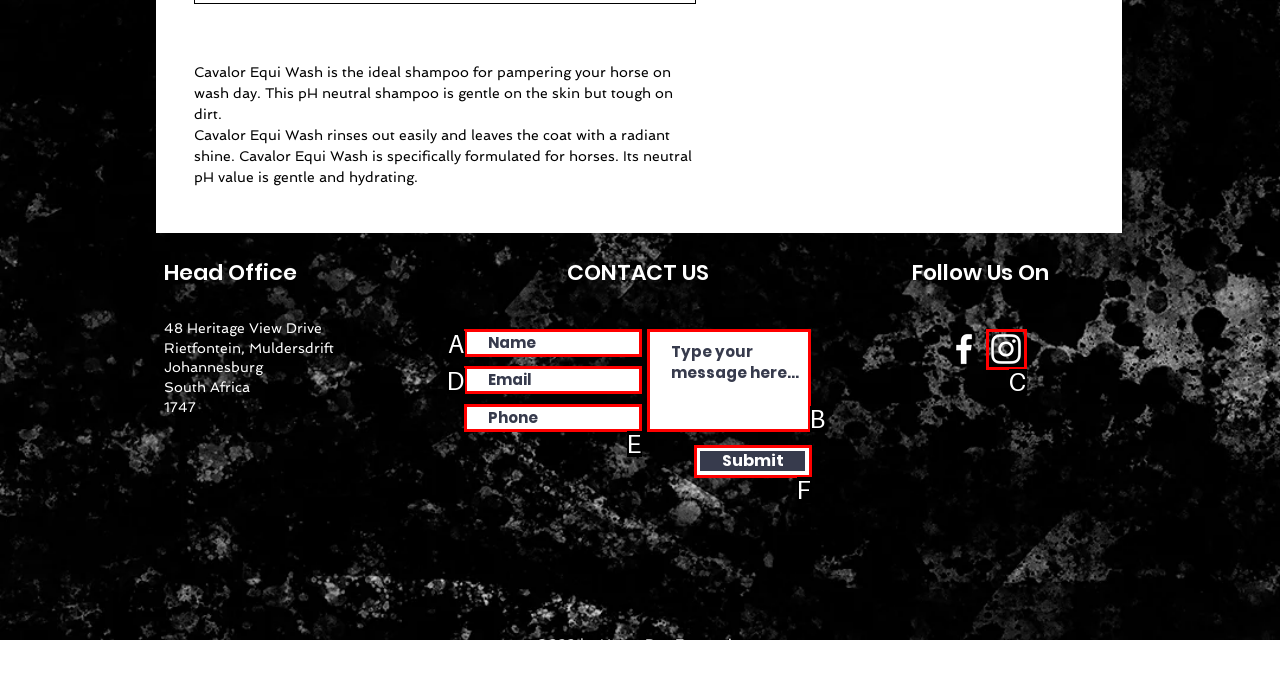Given the description: placeholder="Type your message here...", choose the HTML element that matches it. Indicate your answer with the letter of the option.

B